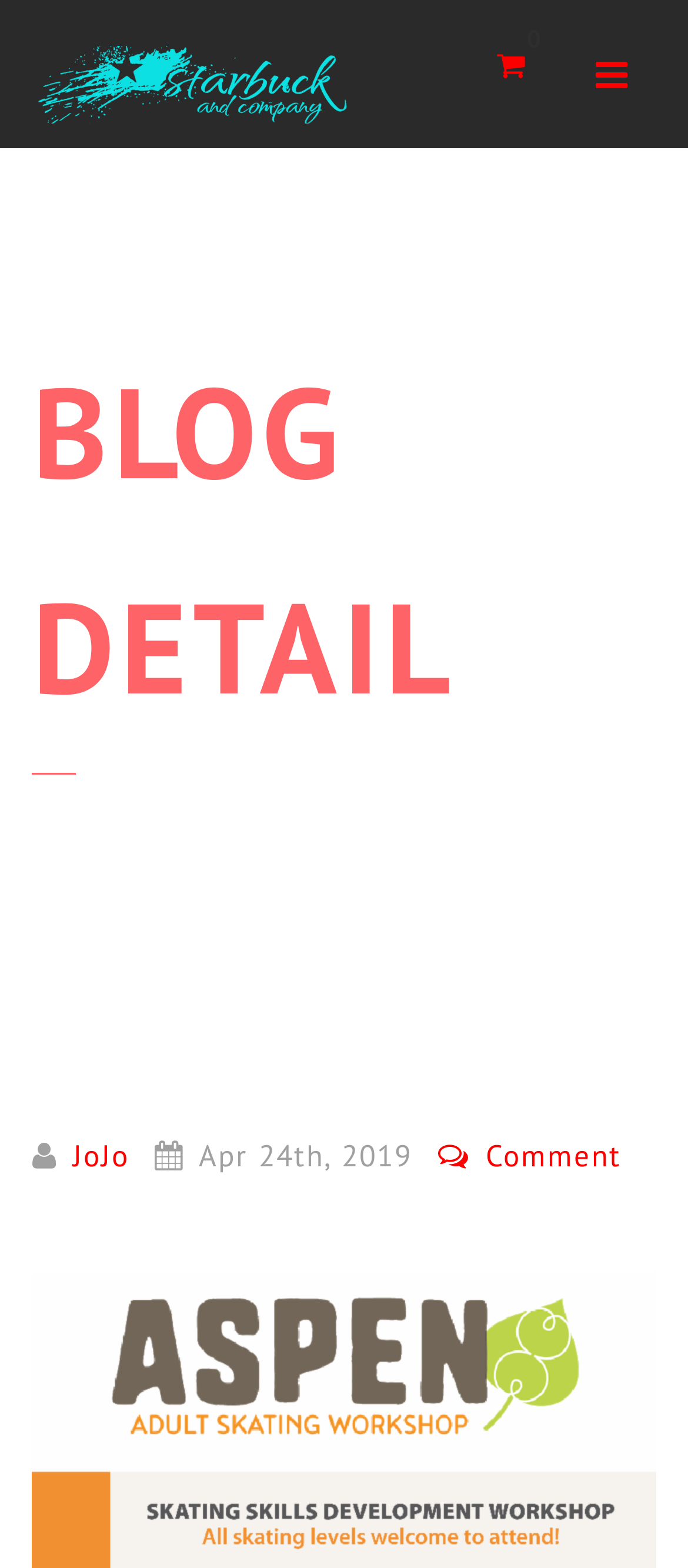Use one word or a short phrase to answer the question provided: 
What is the purpose of the ' Comment' link?

To comment